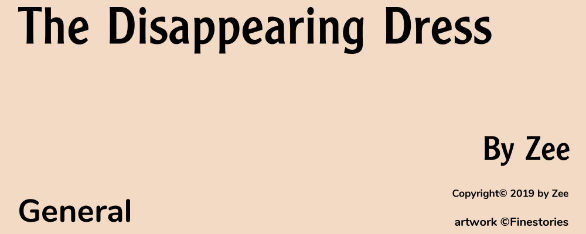Describe the important features and context of the image with as much detail as possible.

The image features the cover of "The Disappearing Dress," a story by Zee. It showcases a minimalist design with bold black text that reads the title prominently at the top. Below the title, the author's name, Zee, is displayed, indicating the creator of the narrative. The word "General" is placed at the bottom left, possibly suggesting the genre or category of the story. The cover is set against a warm beige background, adding to its aesthetic appeal. Additionally, copyright information is noted at the bottom, affirming the rights reserved by the author and the publisher, FineStories. Overall, the design balances simplicity with clarity, inviting readers to explore the mystery within.